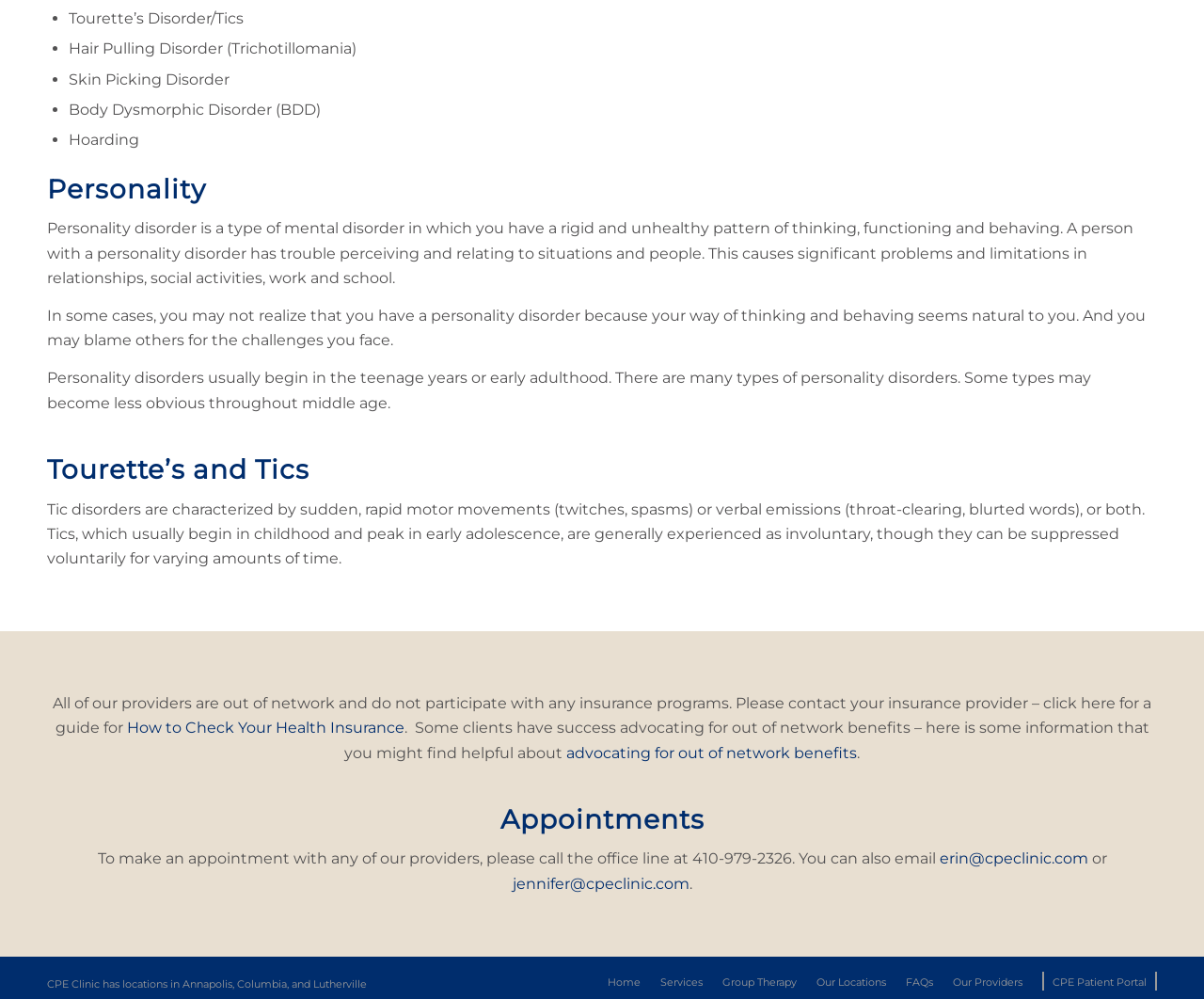Find and indicate the bounding box coordinates of the region you should select to follow the given instruction: "Click on 'Home'".

[0.505, 0.976, 0.532, 0.99]